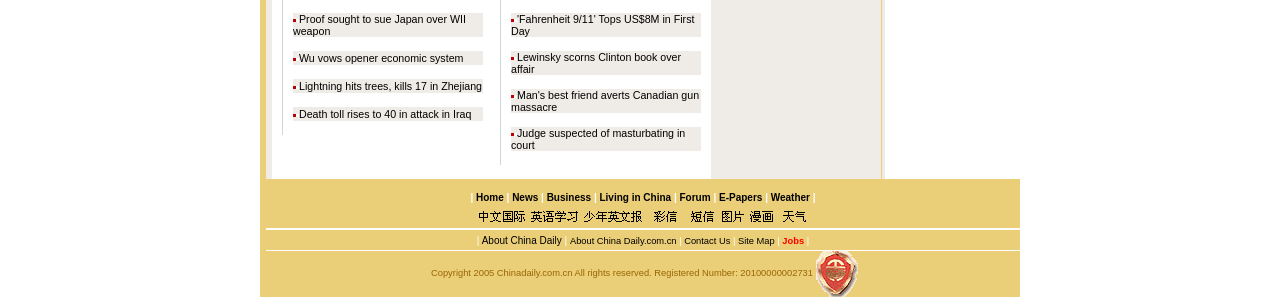What is the topic of the first news article?
From the image, respond using a single word or phrase.

Proof sought to sue Japan over WII weapon